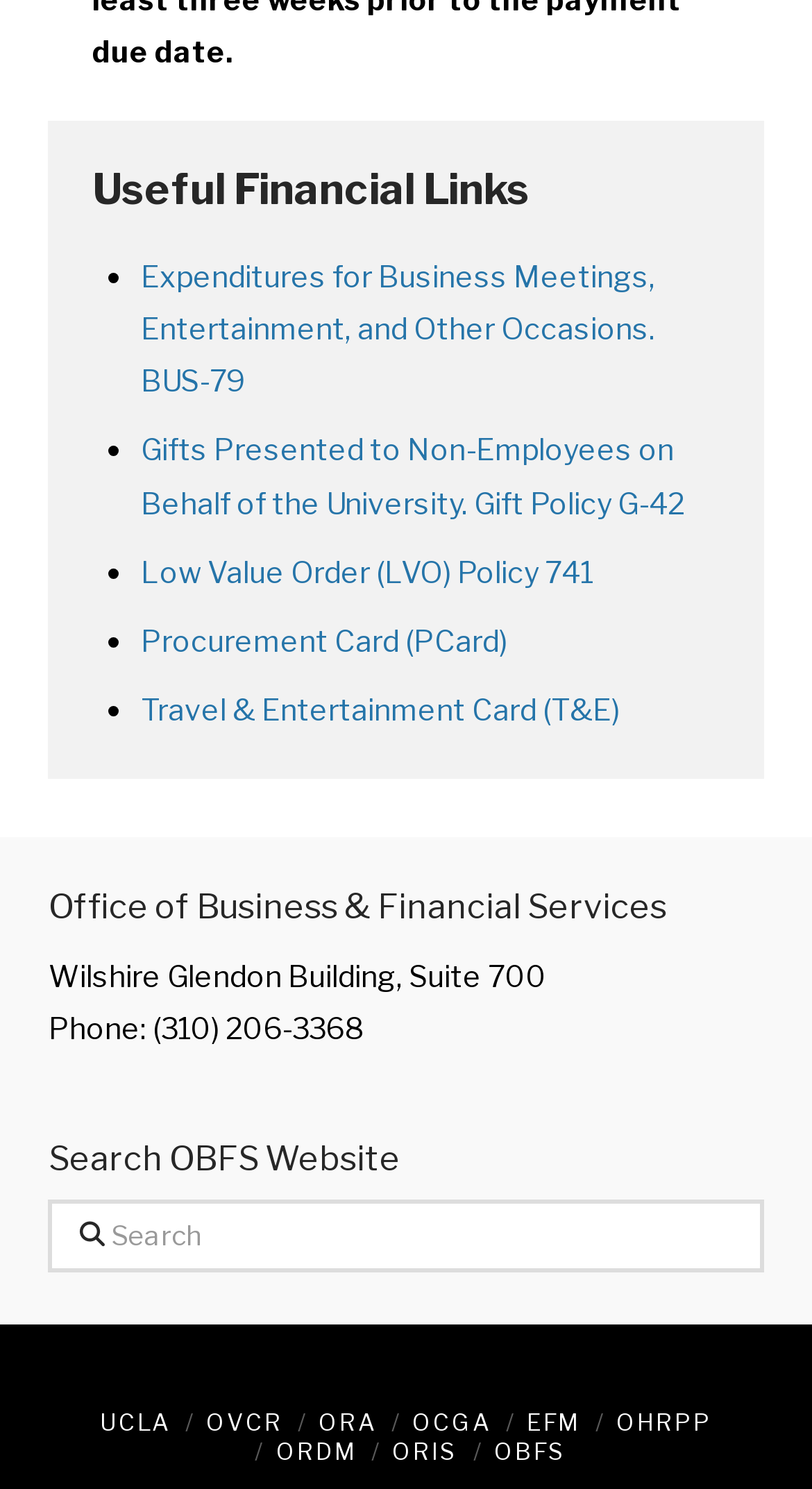Locate the bounding box coordinates of the element that needs to be clicked to carry out the instruction: "Click Expenditures for Business Meetings, Entertainment, and Other Occasions". The coordinates should be given as four float numbers ranging from 0 to 1, i.e., [left, top, right, bottom].

[0.173, 0.173, 0.807, 0.268]